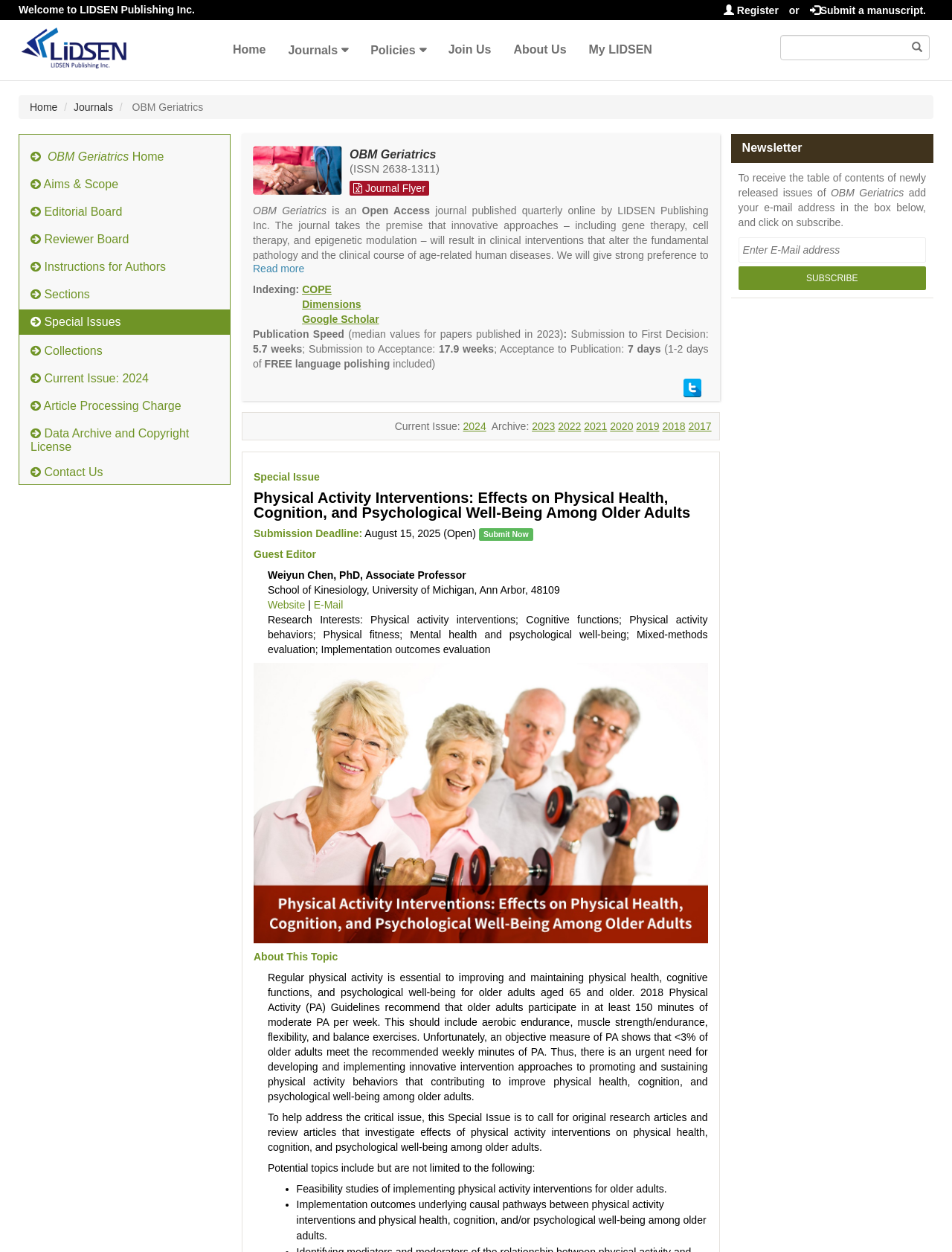Could you locate the bounding box coordinates for the section that should be clicked to accomplish this task: "Click the 'Home' link".

None